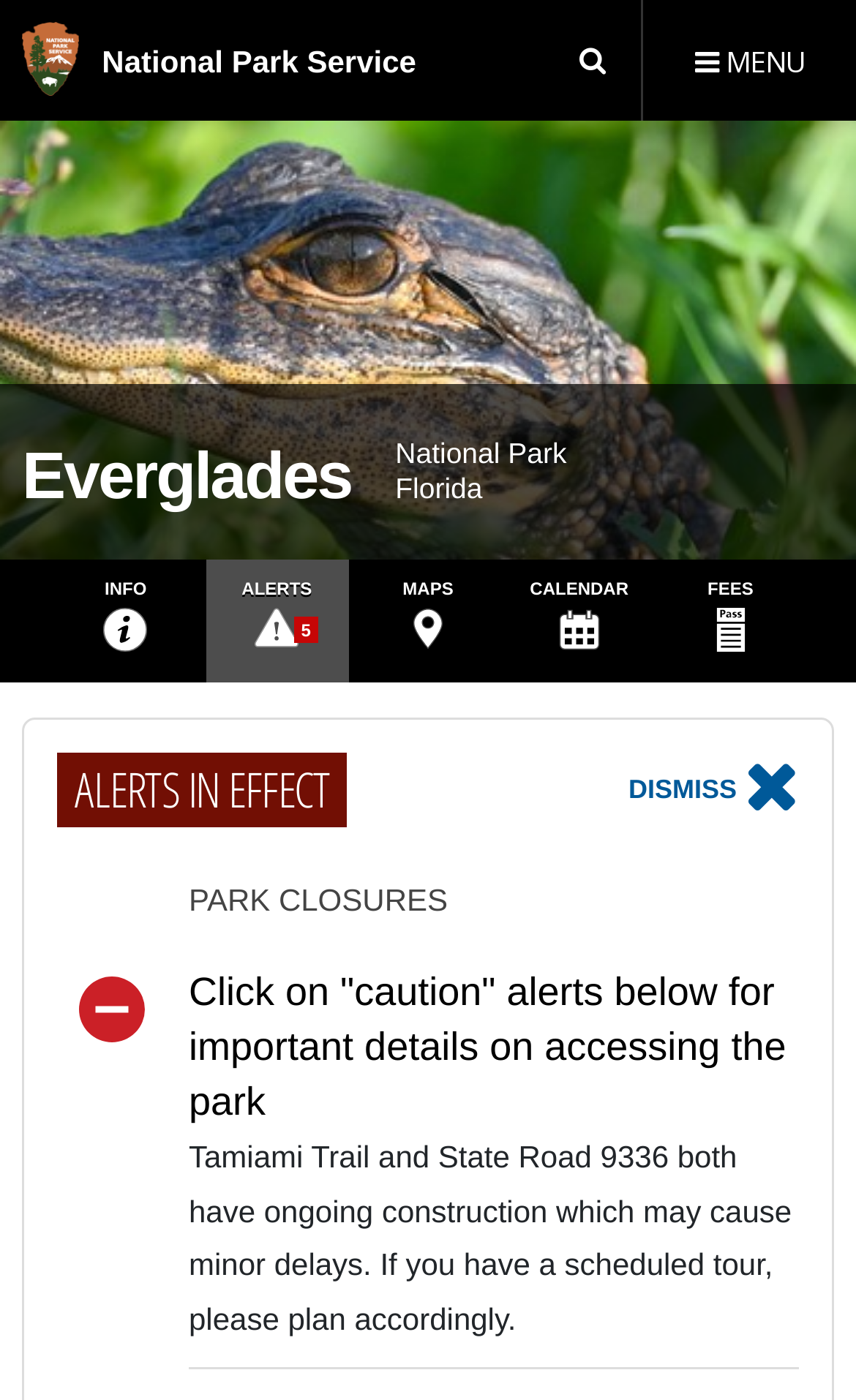How many links are in the top navigation bar?
Using the visual information, reply with a single word or short phrase.

5